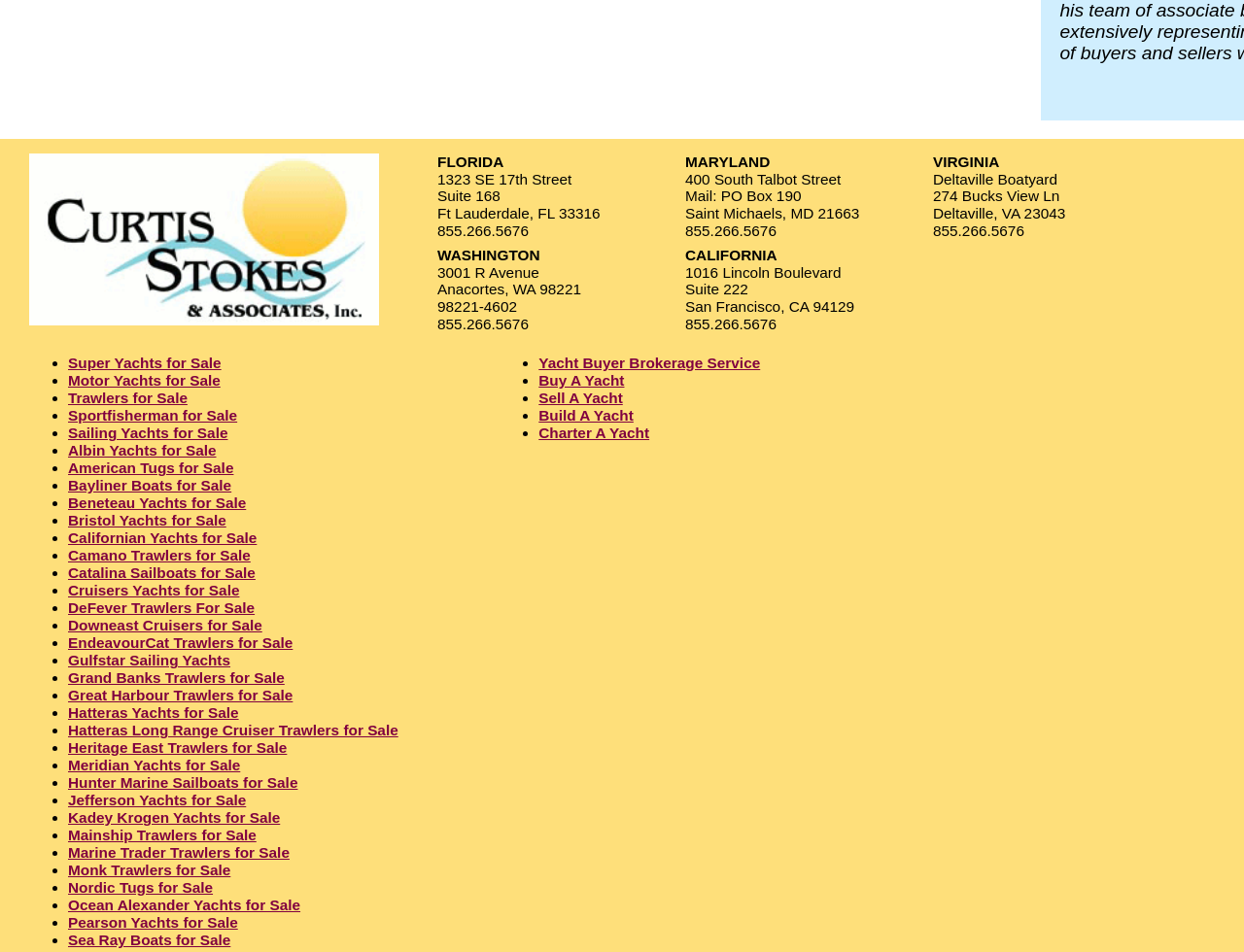Respond to the following query with just one word or a short phrase: 
What is the address of the Florida location?

1323 SE 17th Street